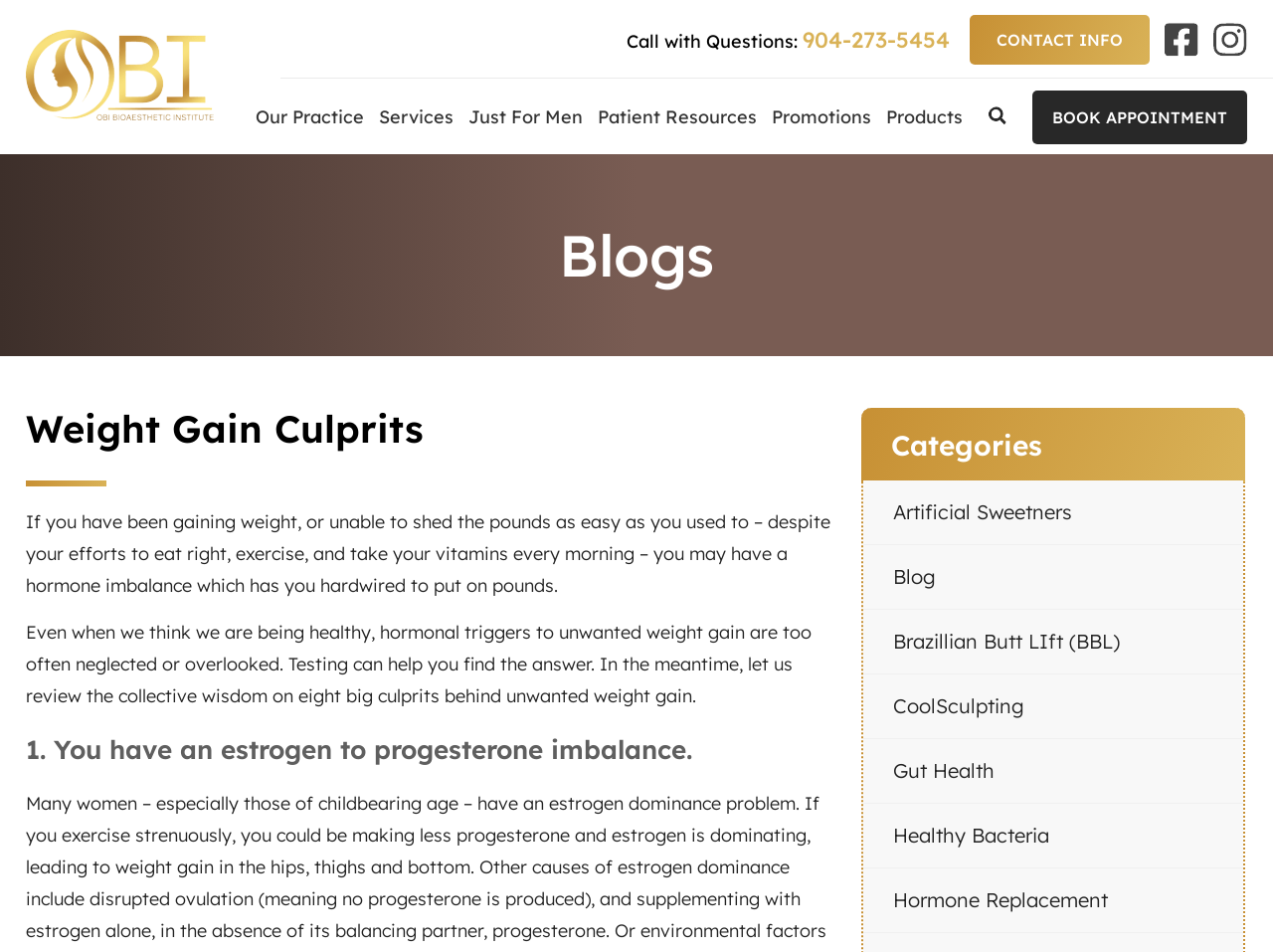Please identify and generate the text content of the webpage's main heading.

Weight Gain Culprits